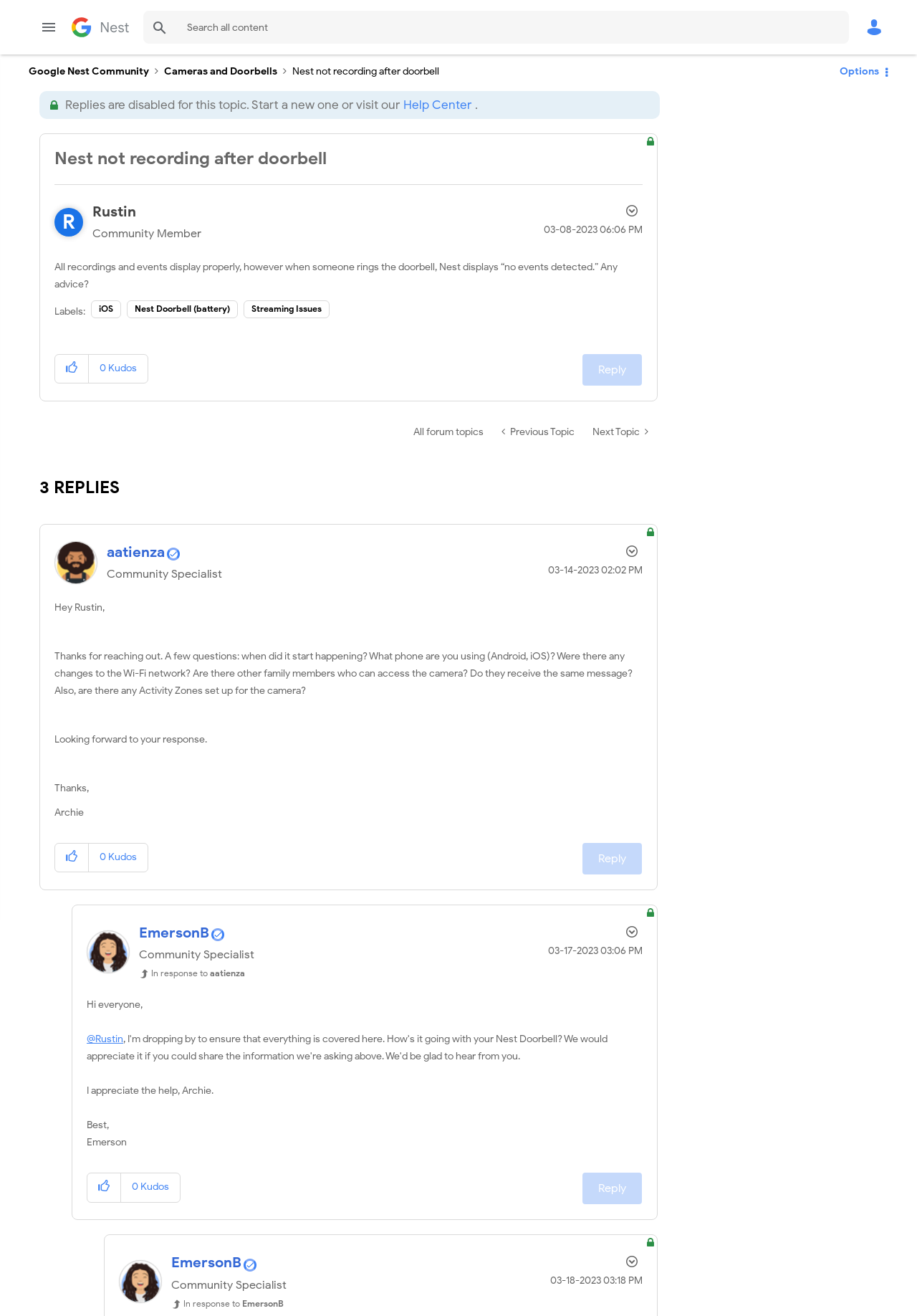Provide the bounding box coordinates of the area you need to click to execute the following instruction: "View profile of Rustin".

[0.101, 0.154, 0.148, 0.168]